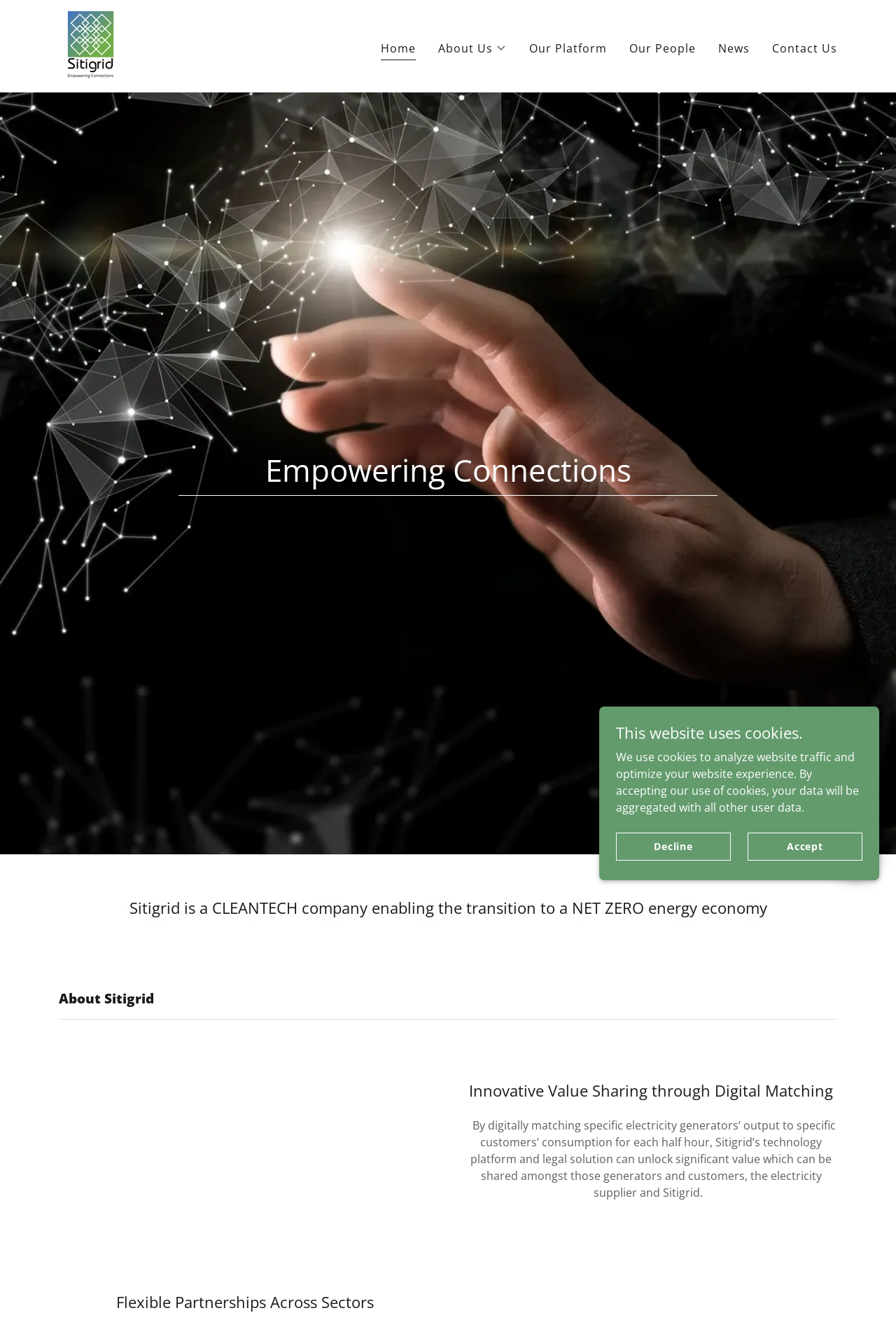Highlight the bounding box coordinates of the element you need to click to perform the following instruction: "Explore Our Platform."

[0.586, 0.027, 0.682, 0.046]